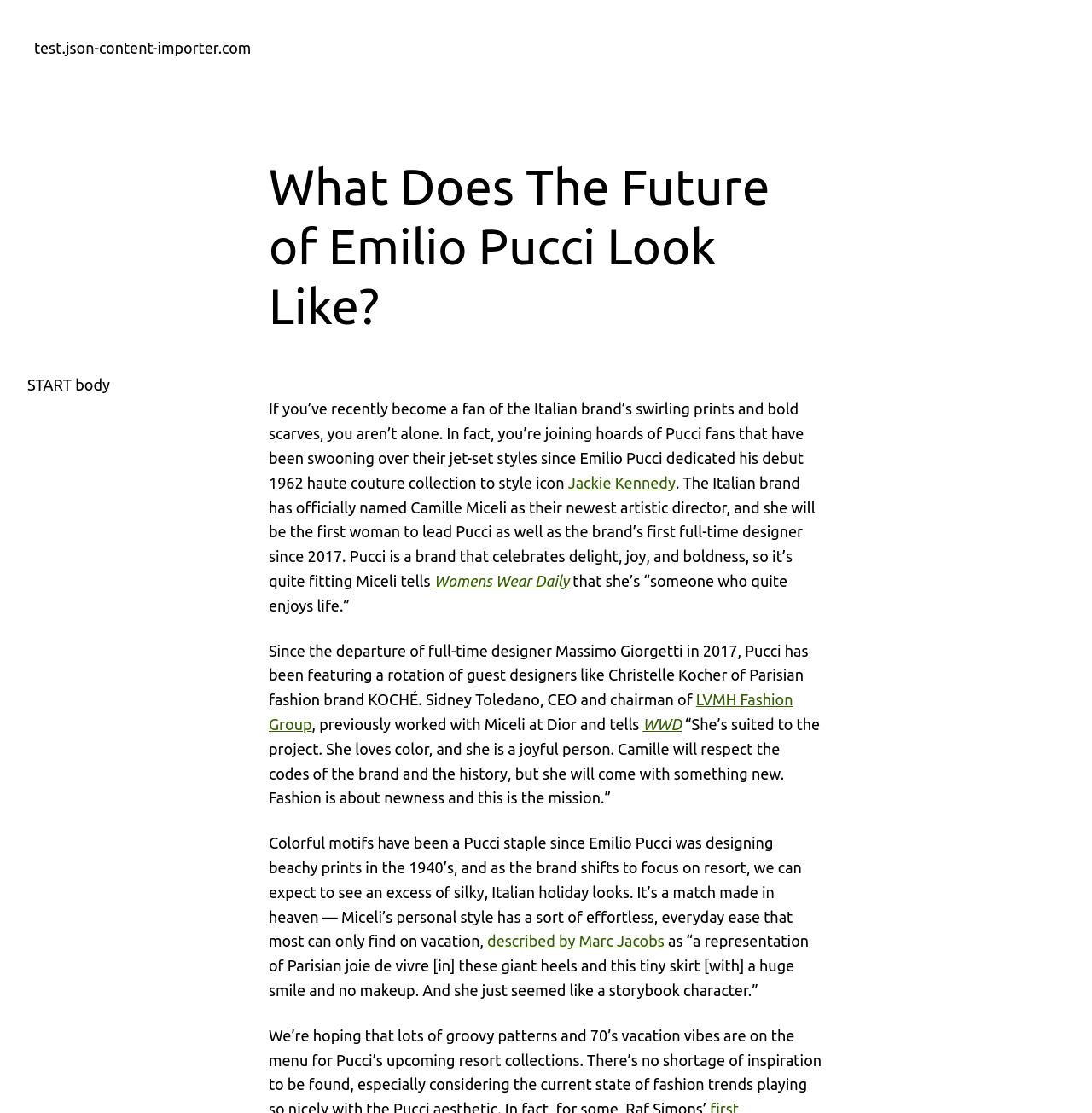What is the style of Emilio Pucci's designs?
From the details in the image, answer the question comprehensively.

The article mentions that Emilio Pucci's designs are known for their bold and colorful prints, and that the brand celebrates delight, joy, and boldness.